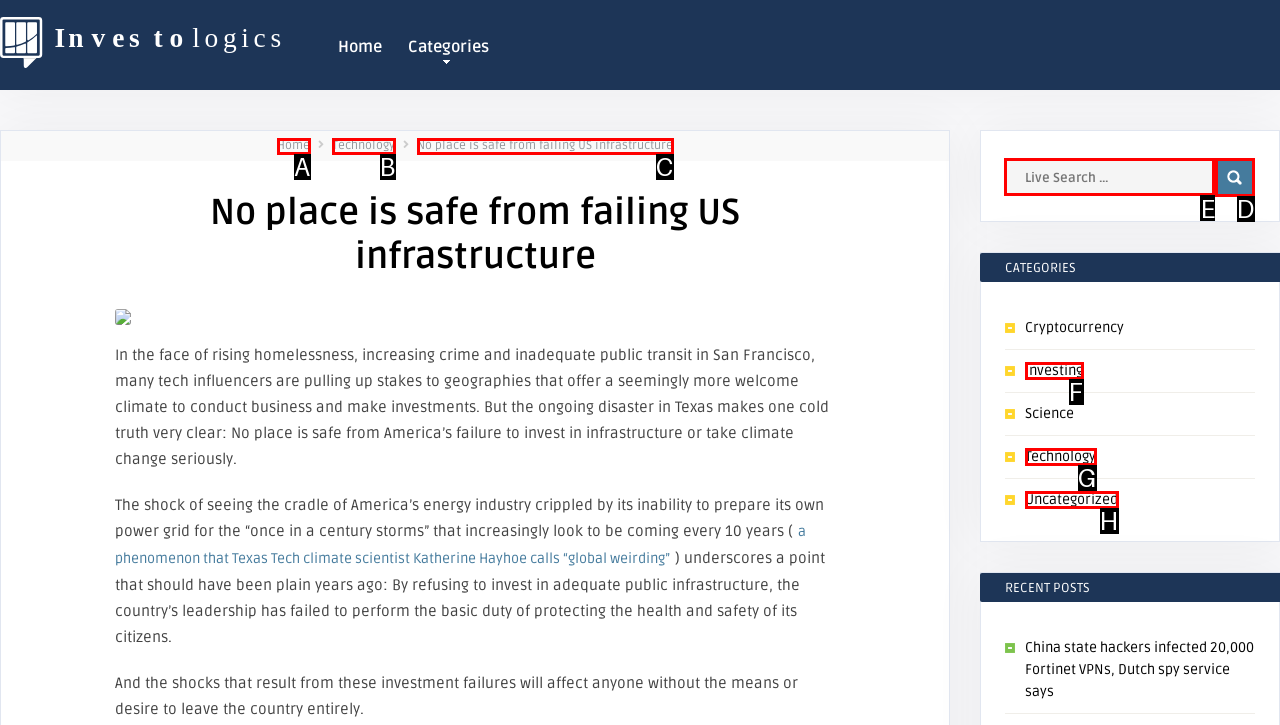Point out which UI element to click to complete this task: Search for a topic
Answer with the letter corresponding to the right option from the available choices.

E